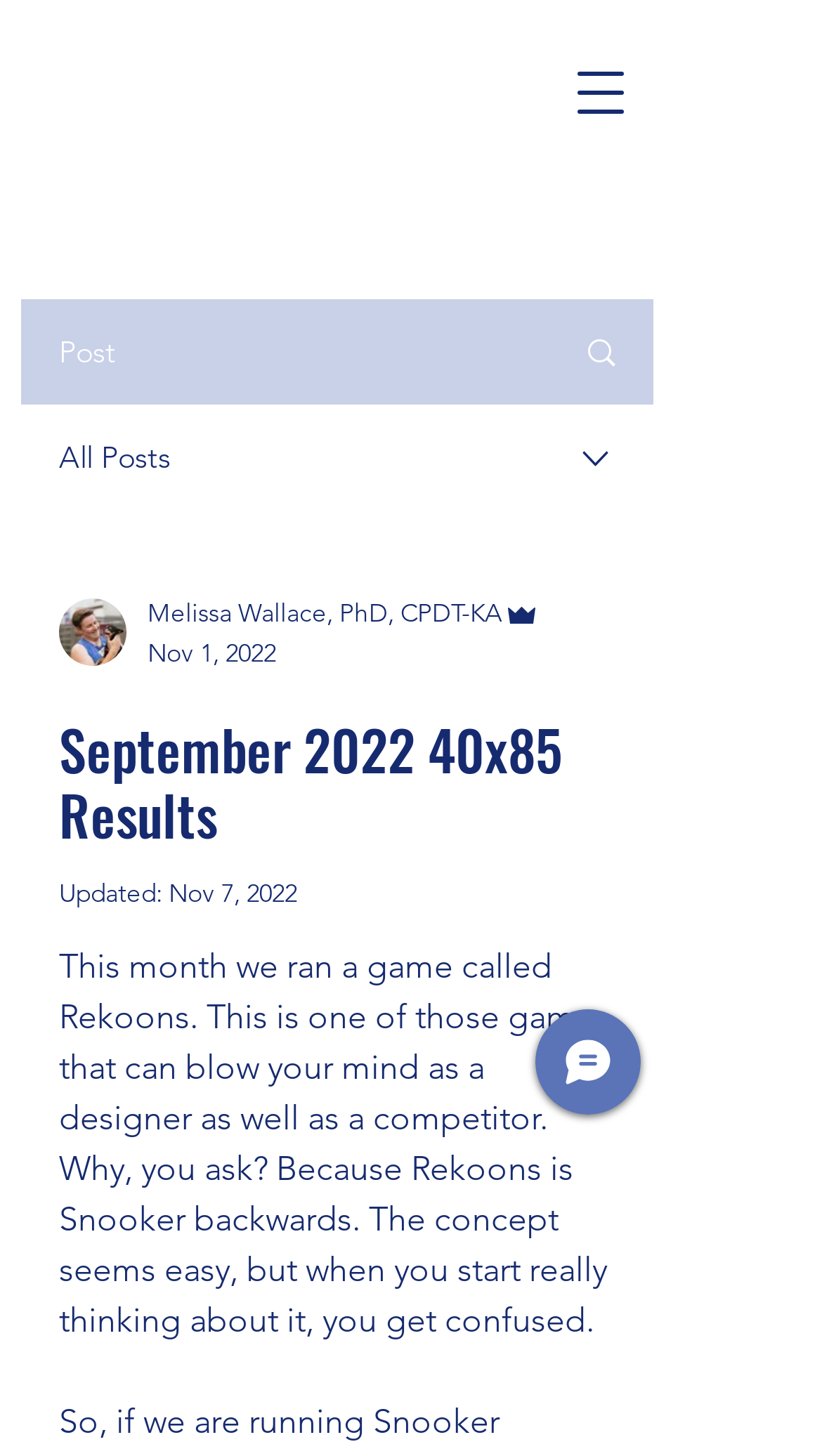Who is the author of the post?
Use the image to give a comprehensive and detailed response to the question.

The author of the post is Melissa Wallace, PhD, CPDT-KA, which is mentioned in the link 'Melissa Wallace, PhD, CPDT-KA Admin' under the writer's picture.